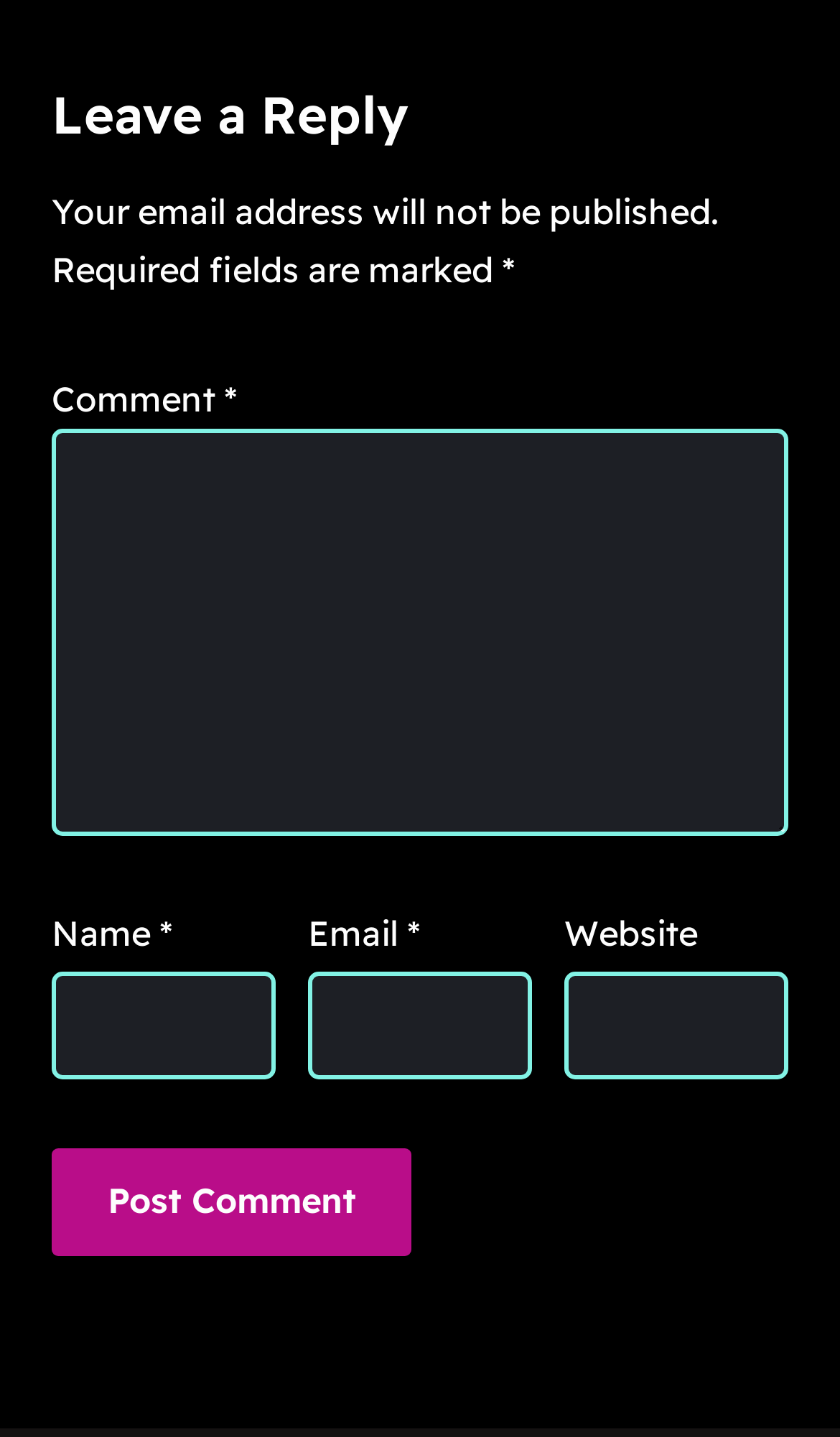What is the purpose of the comment section?
Look at the image and answer with only one word or phrase.

Leave a reply